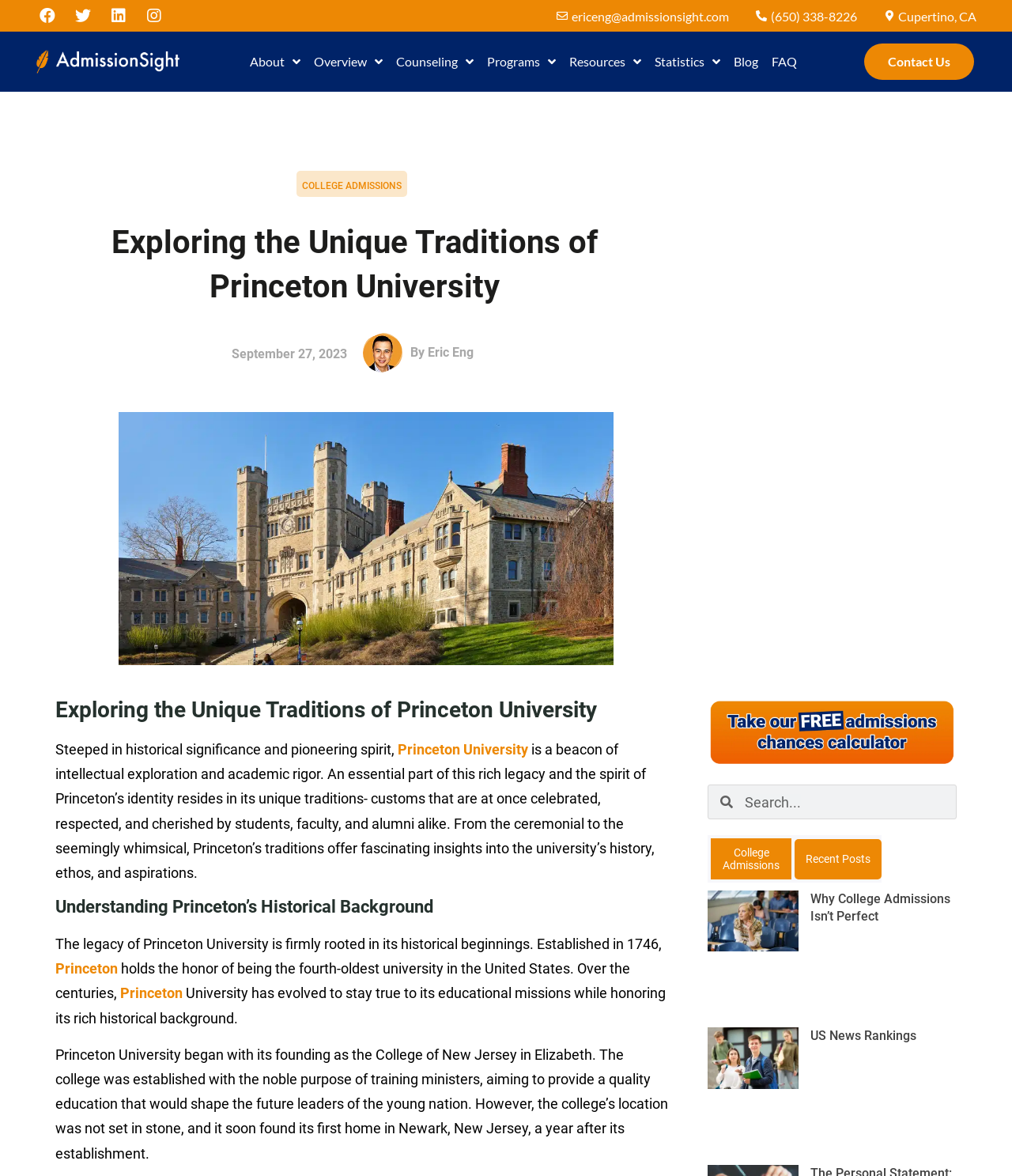Highlight the bounding box of the UI element that corresponds to this description: "parent_node: US News Rankings".

[0.699, 0.874, 0.789, 0.977]